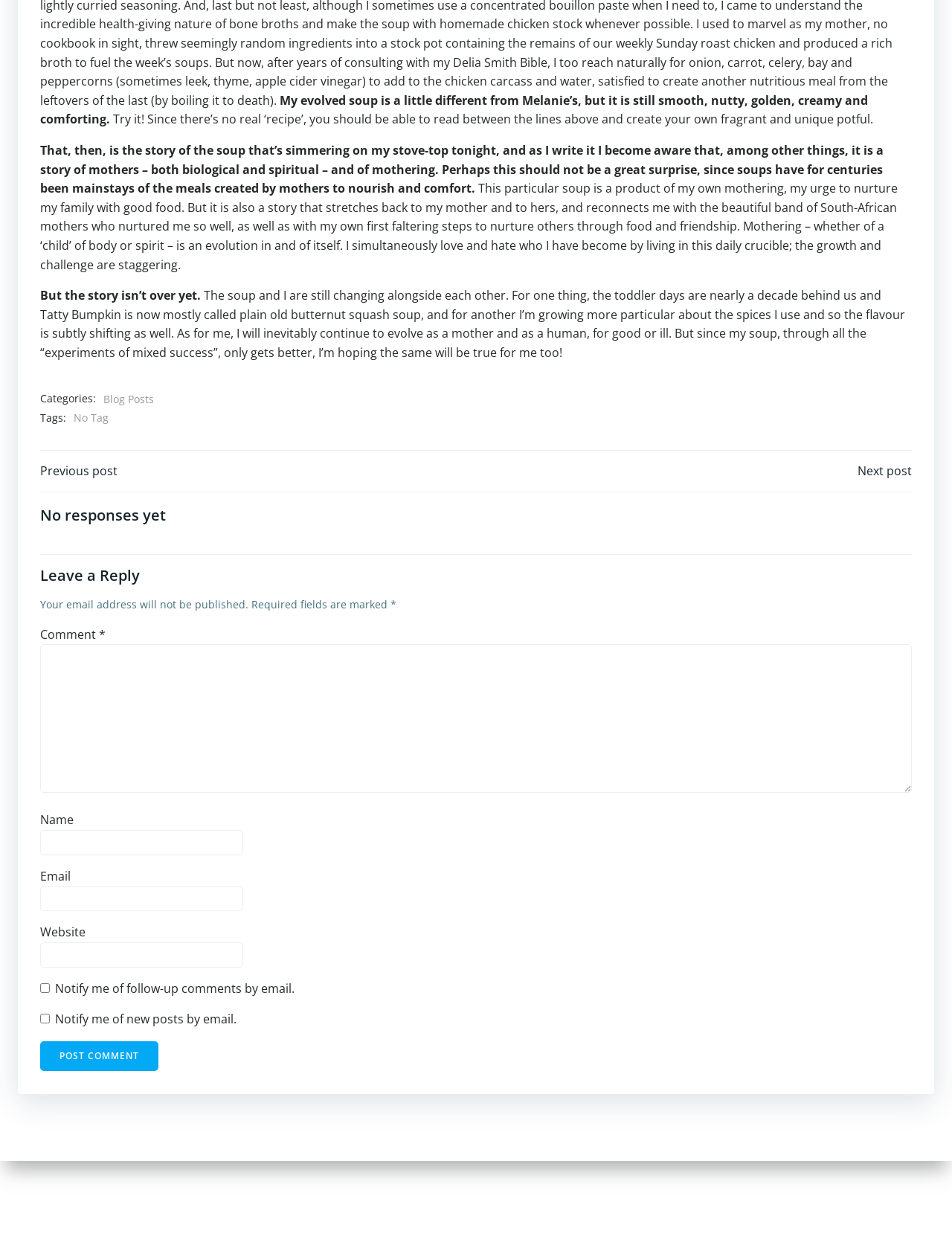Based on the element description, predict the bounding box coordinates (top-left x, top-left y, bottom-right x, bottom-right y) for the UI element in the screenshot: Blog Posts

[0.109, 0.313, 0.162, 0.327]